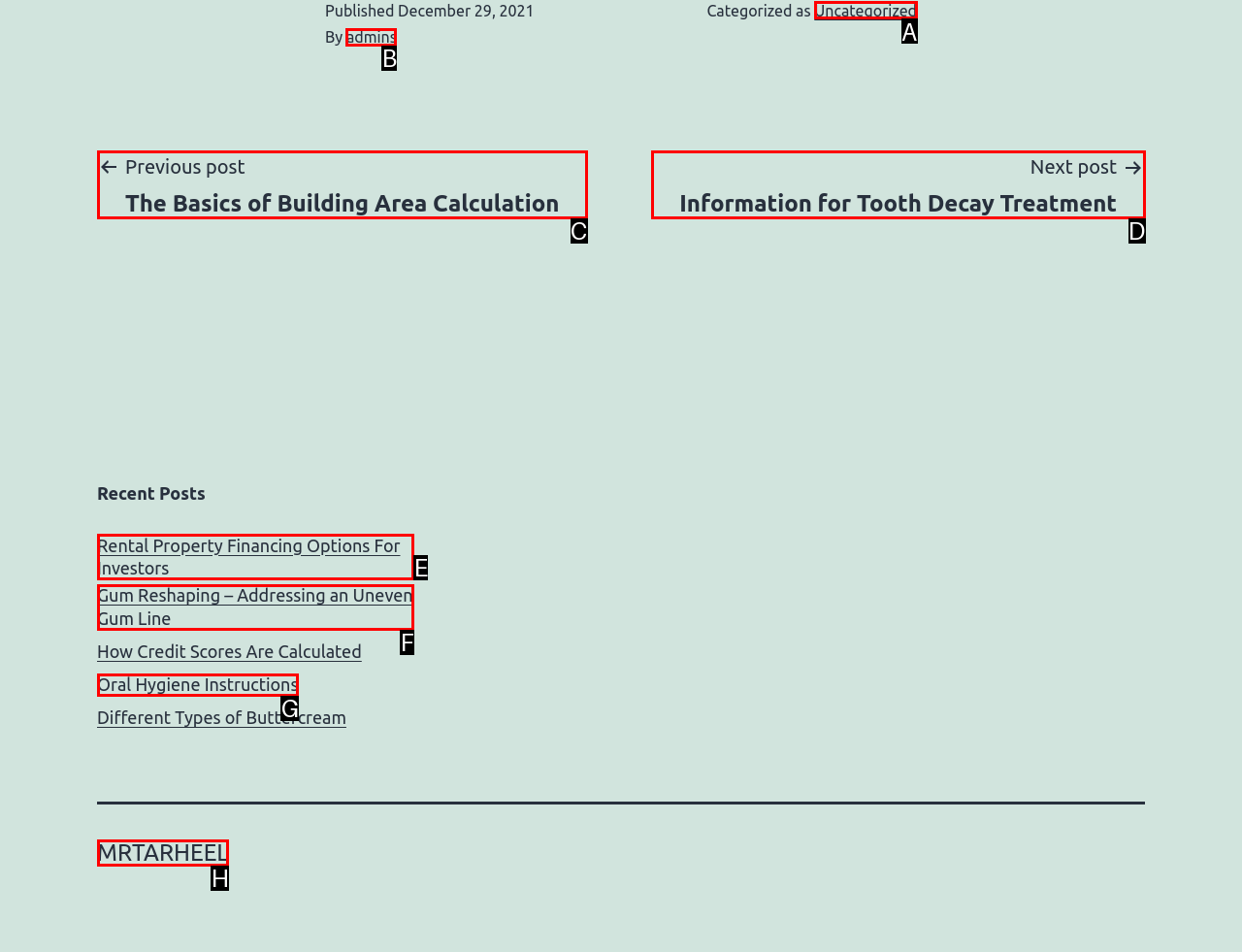Select the HTML element that corresponds to the description: Uncategorized
Reply with the letter of the correct option from the given choices.

A